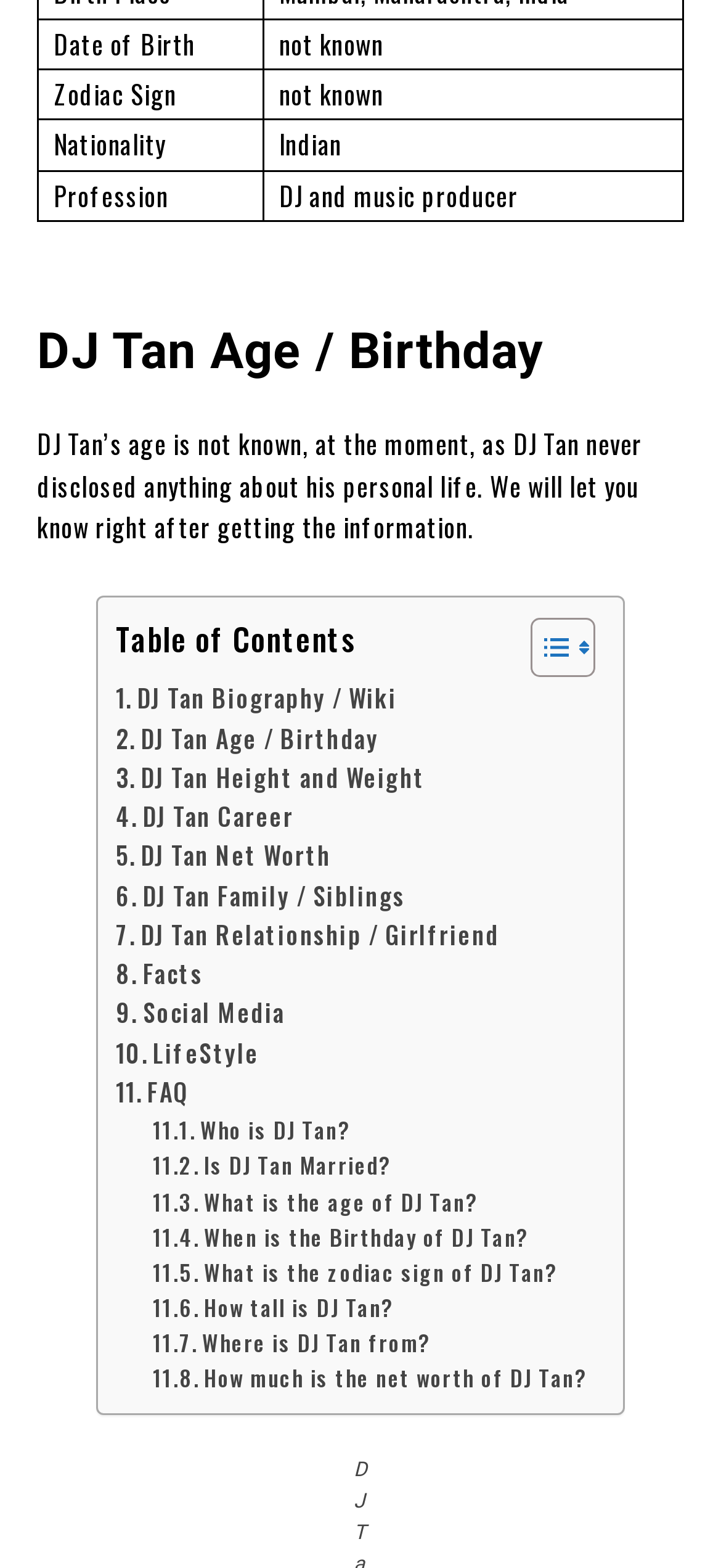Kindly determine the bounding box coordinates for the clickable area to achieve the given instruction: "visit the Internet Journal of Surgery".

None